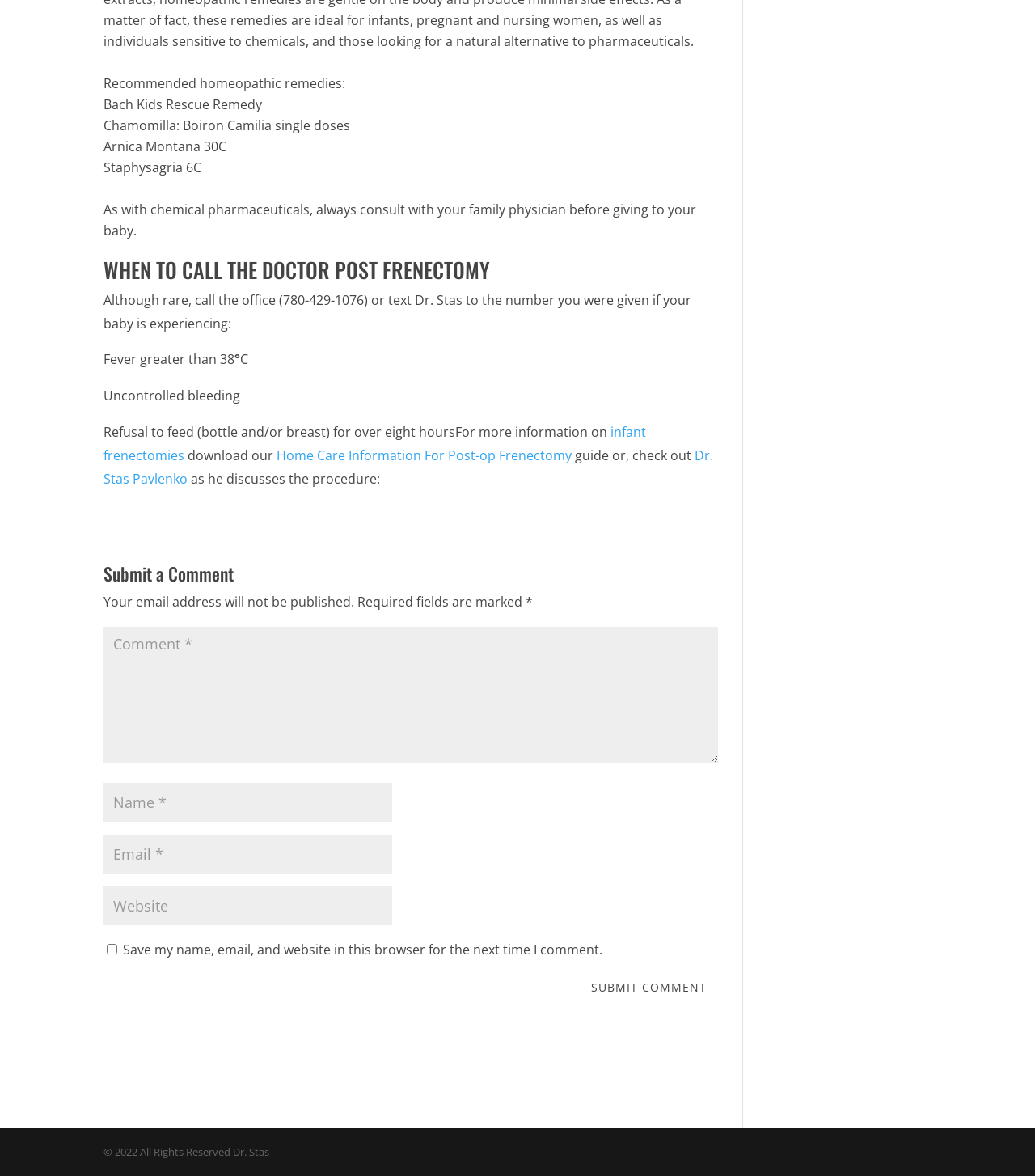What is the purpose of the comment section?
Please respond to the question with a detailed and informative answer.

The webpage has a section labeled 'Submit a Comment' with several text fields and a submit button, which suggests that the purpose of this section is to allow users to submit their comments or feedback.